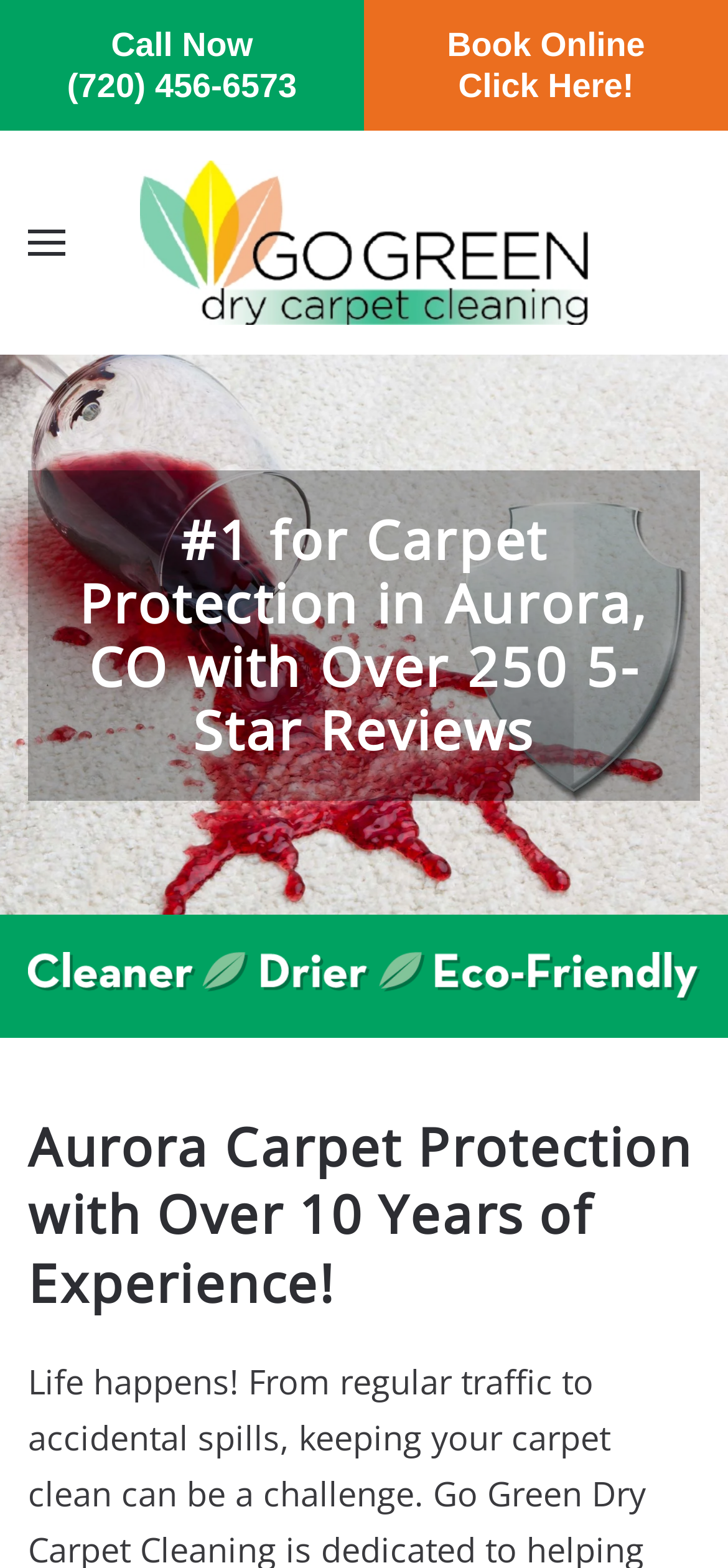Locate the bounding box of the UI element defined by this description: "Book Online Click Here!". The coordinates should be given as four float numbers between 0 and 1, formatted as [left, top, right, bottom].

[0.5, 0.013, 1.0, 0.042]